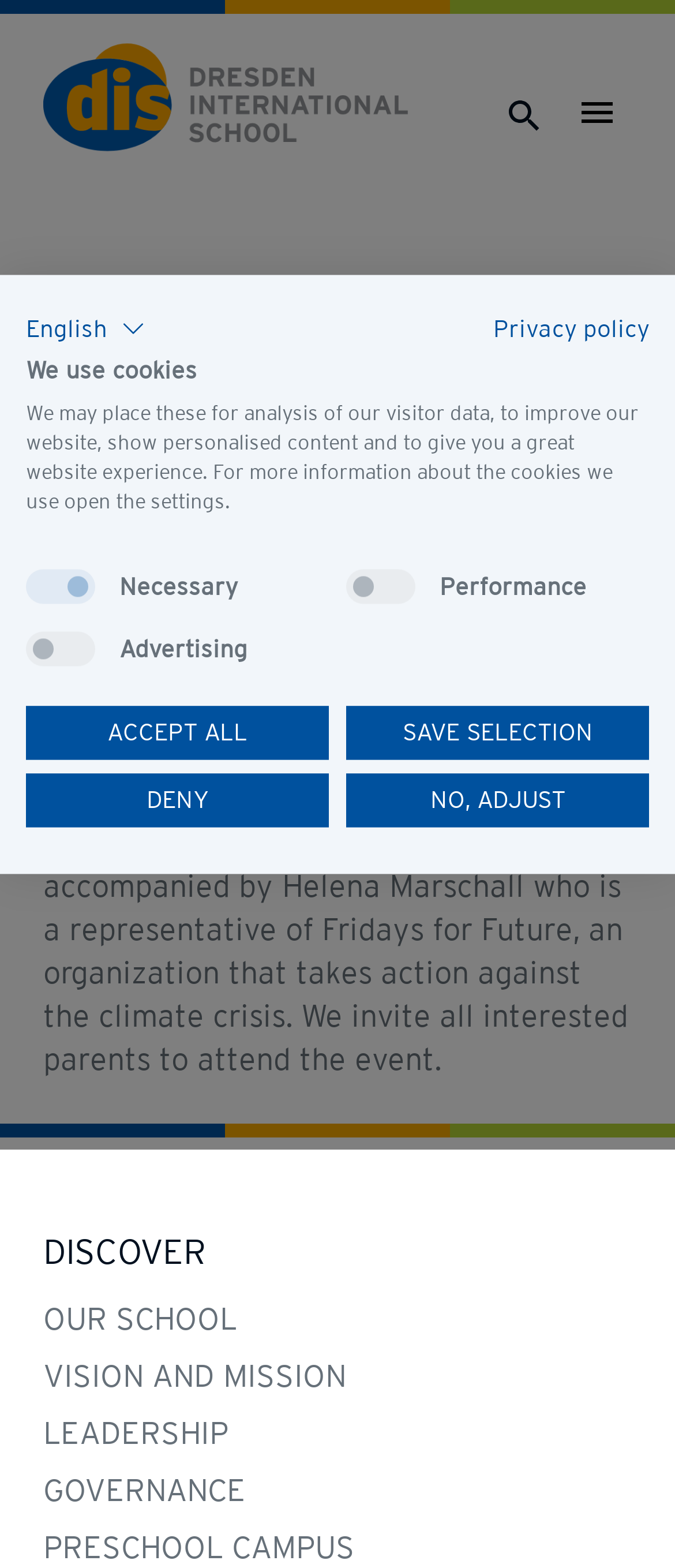Determine the bounding box coordinates of the region that needs to be clicked to achieve the task: "Discover more about the school".

[0.064, 0.781, 0.936, 0.816]